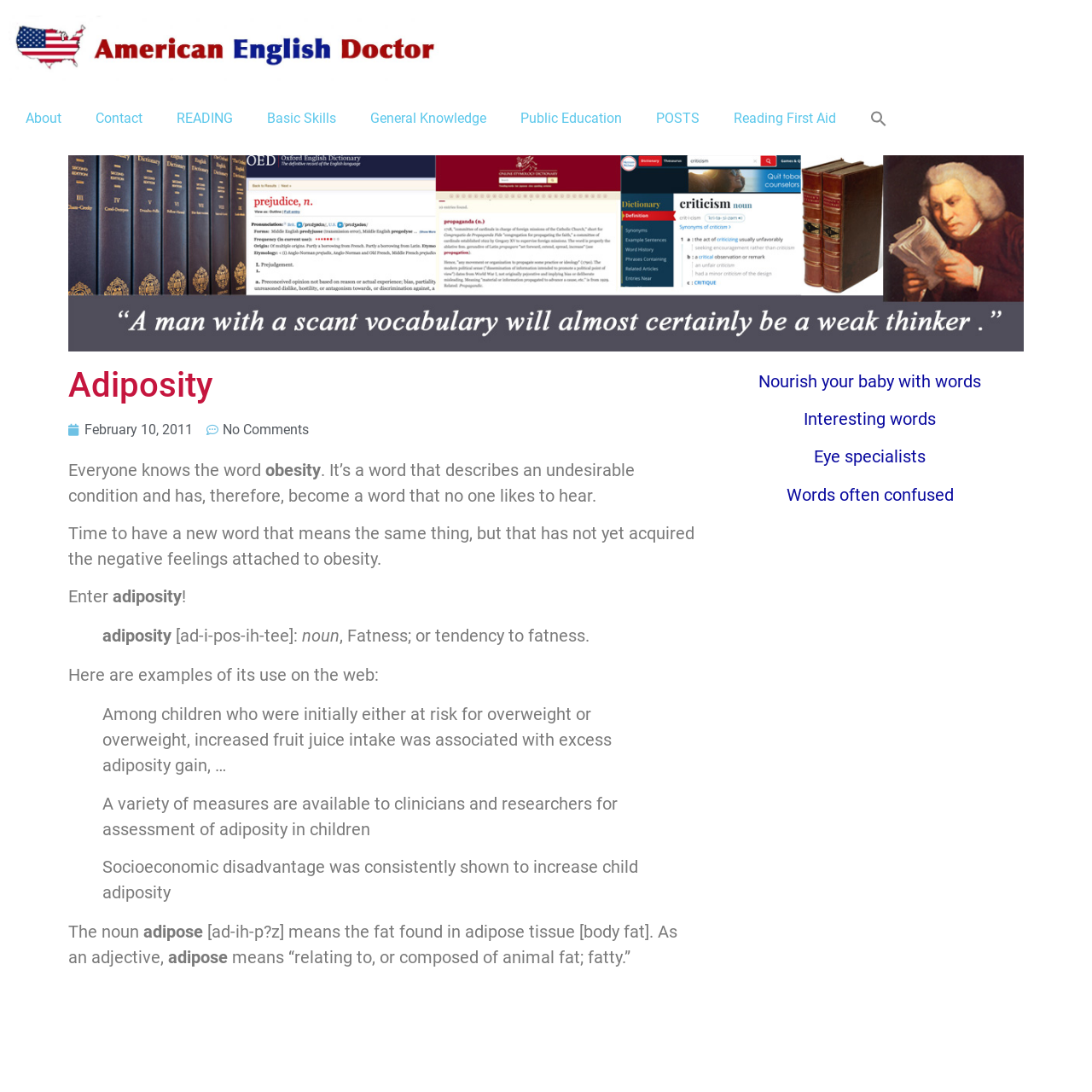What is the adjective form of 'adiposity'?
Carefully analyze the image and provide a thorough answer to the question.

The webpage explains that the adjective form of 'adiposity' is 'adipose', which means 'relating to, or composed of animal fat; fatty'.